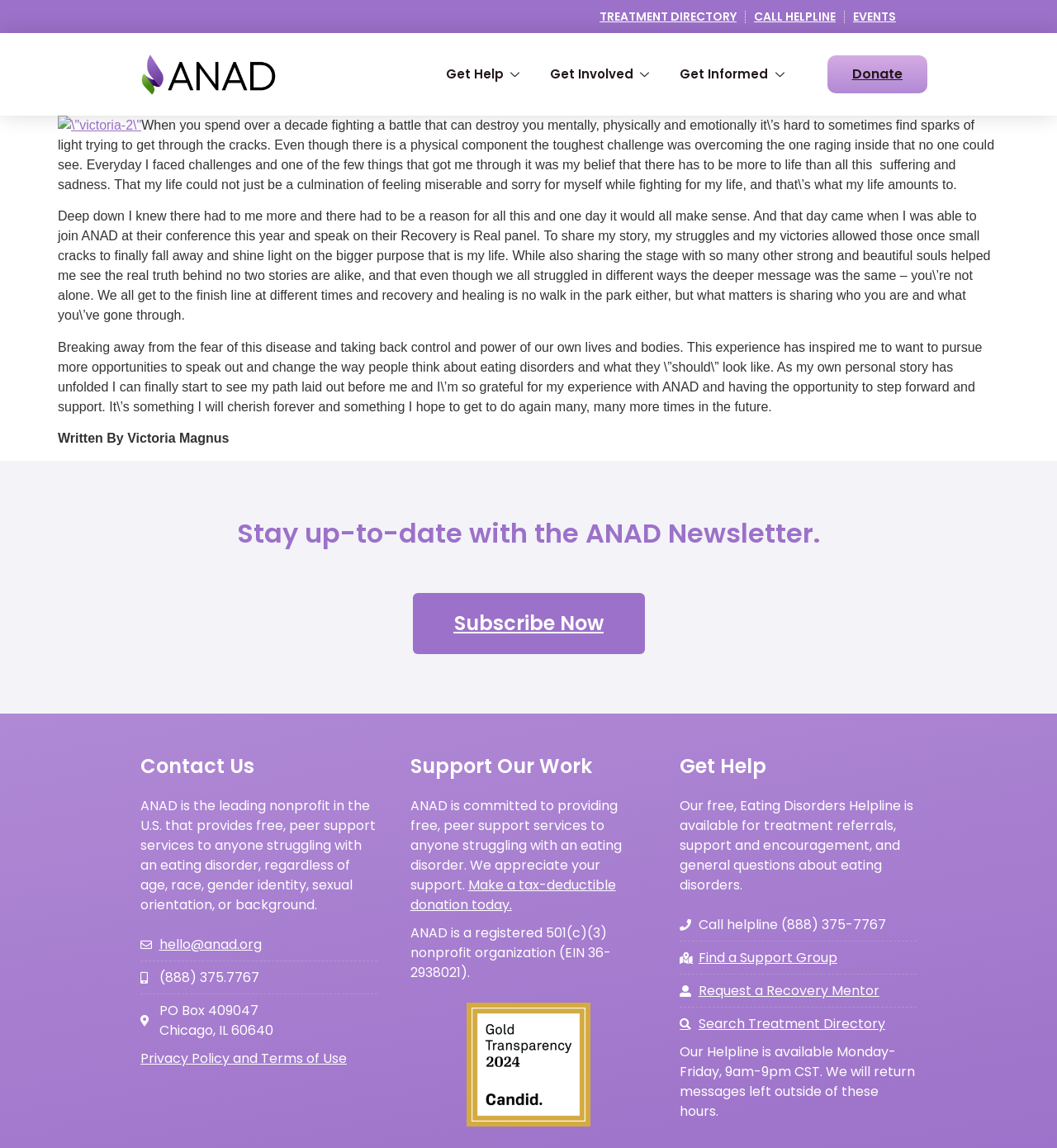Determine the bounding box coordinates of the clickable element to achieve the following action: 'Click the 'Donate' button'. Provide the coordinates as four float values between 0 and 1, formatted as [left, top, right, bottom].

[0.783, 0.048, 0.877, 0.081]